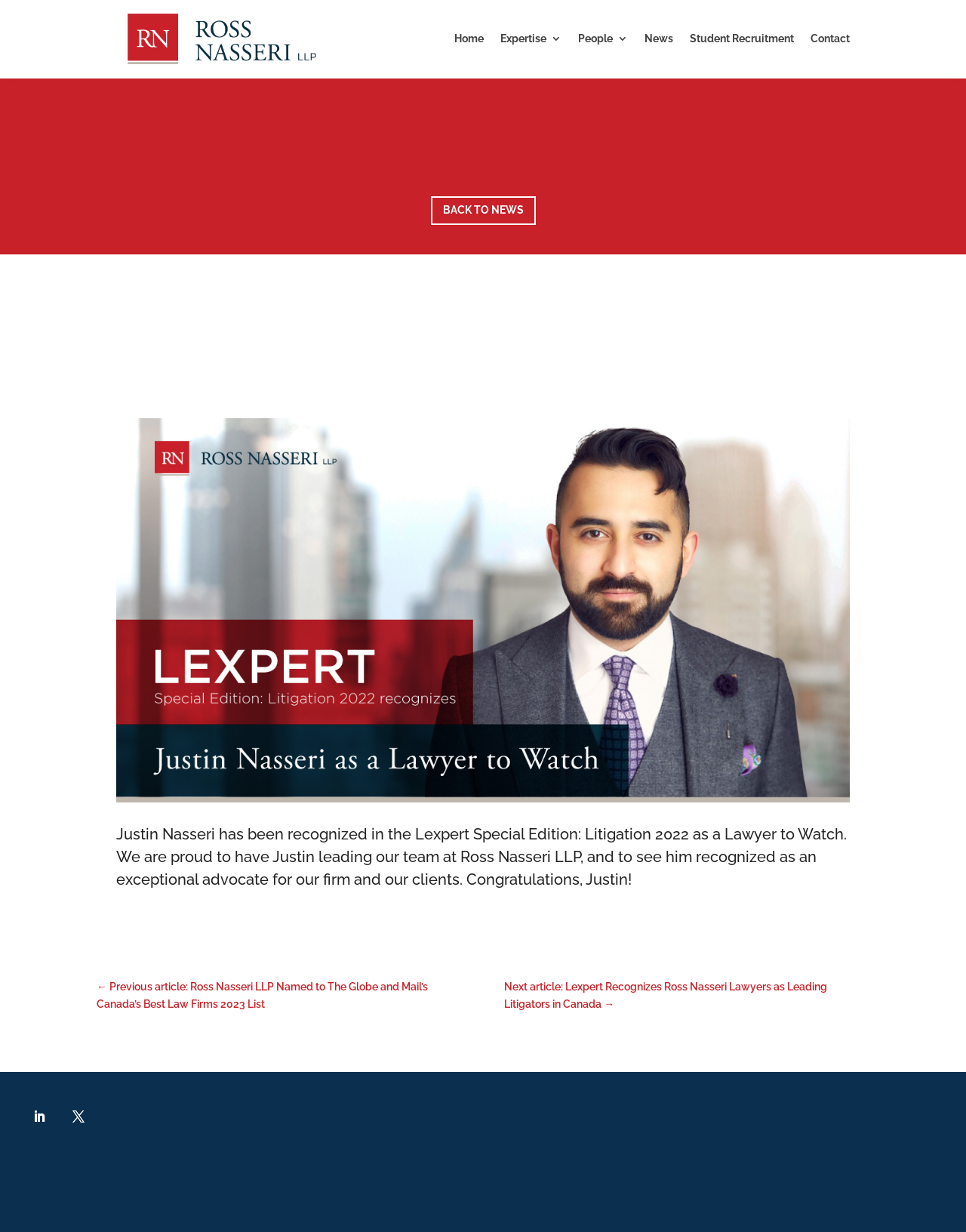Pinpoint the bounding box coordinates of the area that must be clicked to complete this instruction: "Read the news article".

[0.051, 0.262, 0.949, 0.298]